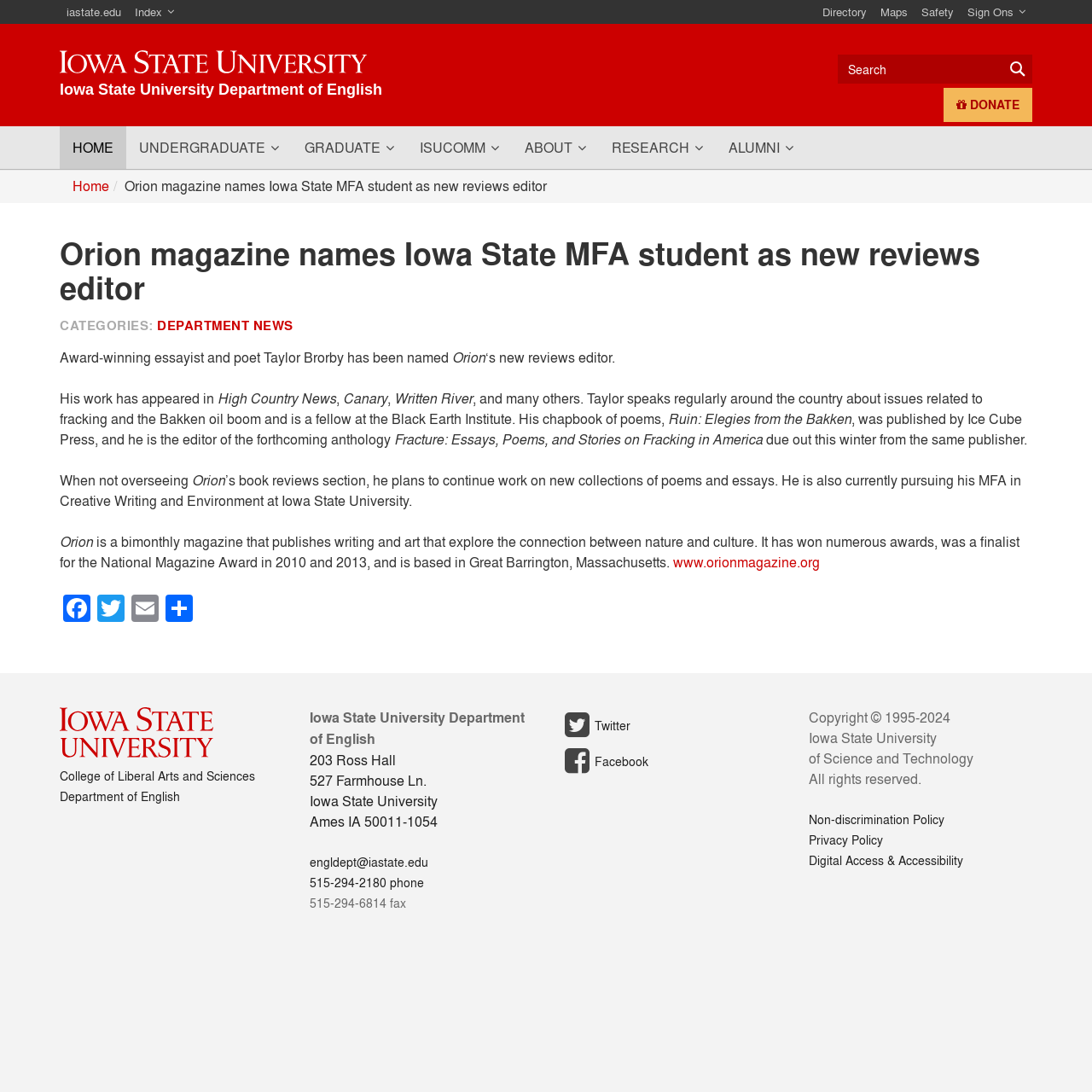Identify the coordinates of the bounding box for the element that must be clicked to accomplish the instruction: "Visit the Iowa State University homepage".

[0.055, 0.046, 0.35, 0.091]